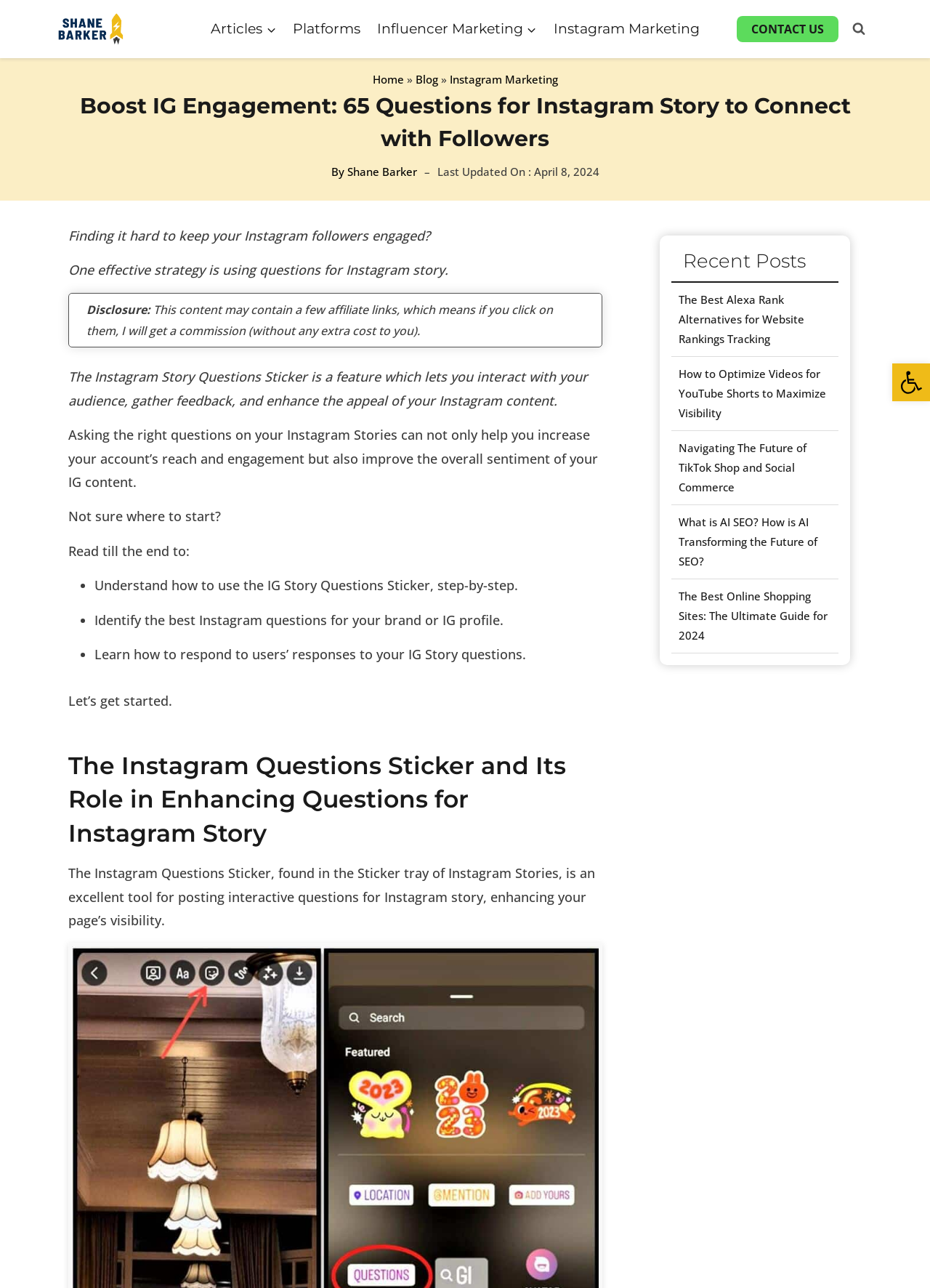Please mark the clickable region by giving the bounding box coordinates needed to complete this instruction: "Read the article about Instagram marketing".

[0.483, 0.056, 0.6, 0.067]